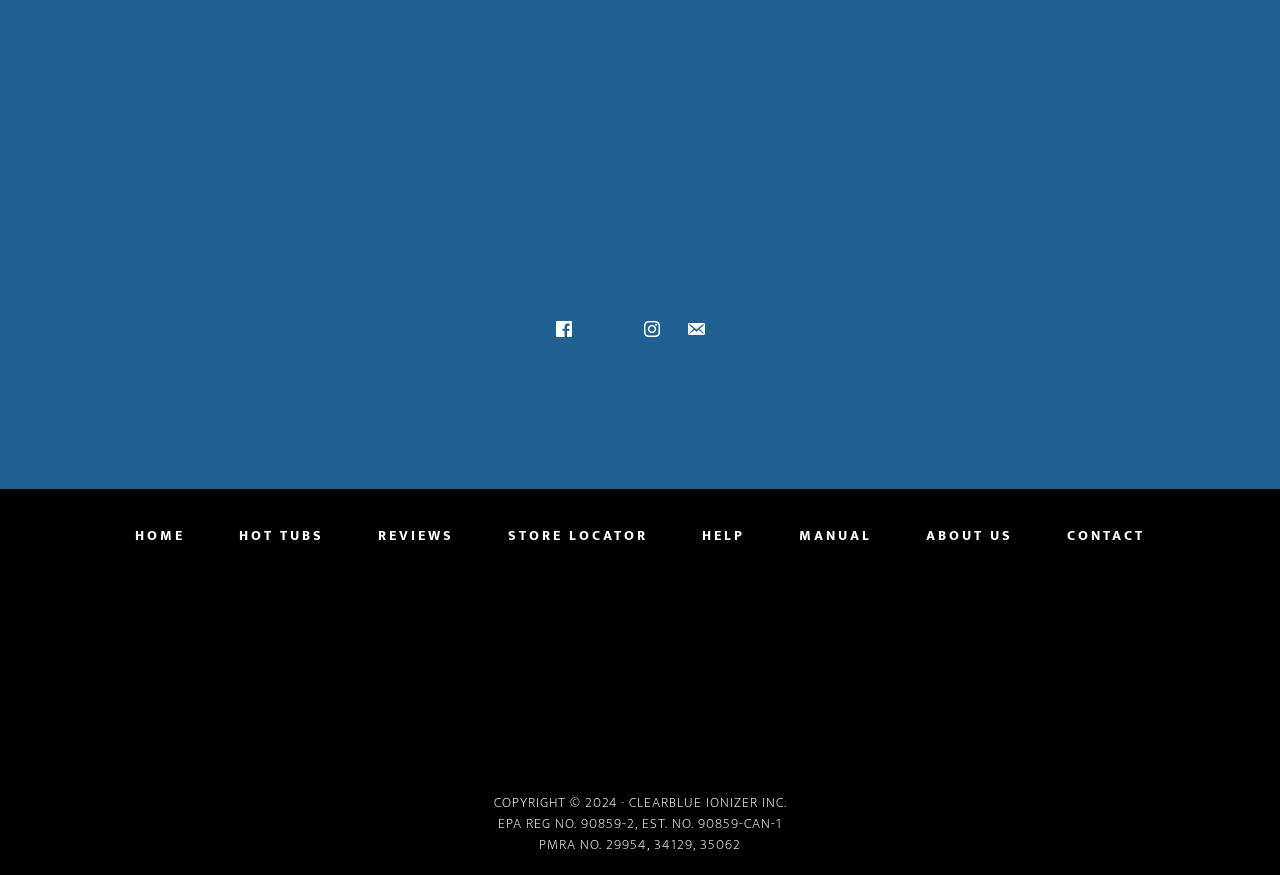Please identify the bounding box coordinates of the element's region that I should click in order to complete the following instruction: "Click on Facebook". The bounding box coordinates consist of four float numbers between 0 and 1, i.e., [left, top, right, bottom].

[0.433, 0.362, 0.464, 0.401]